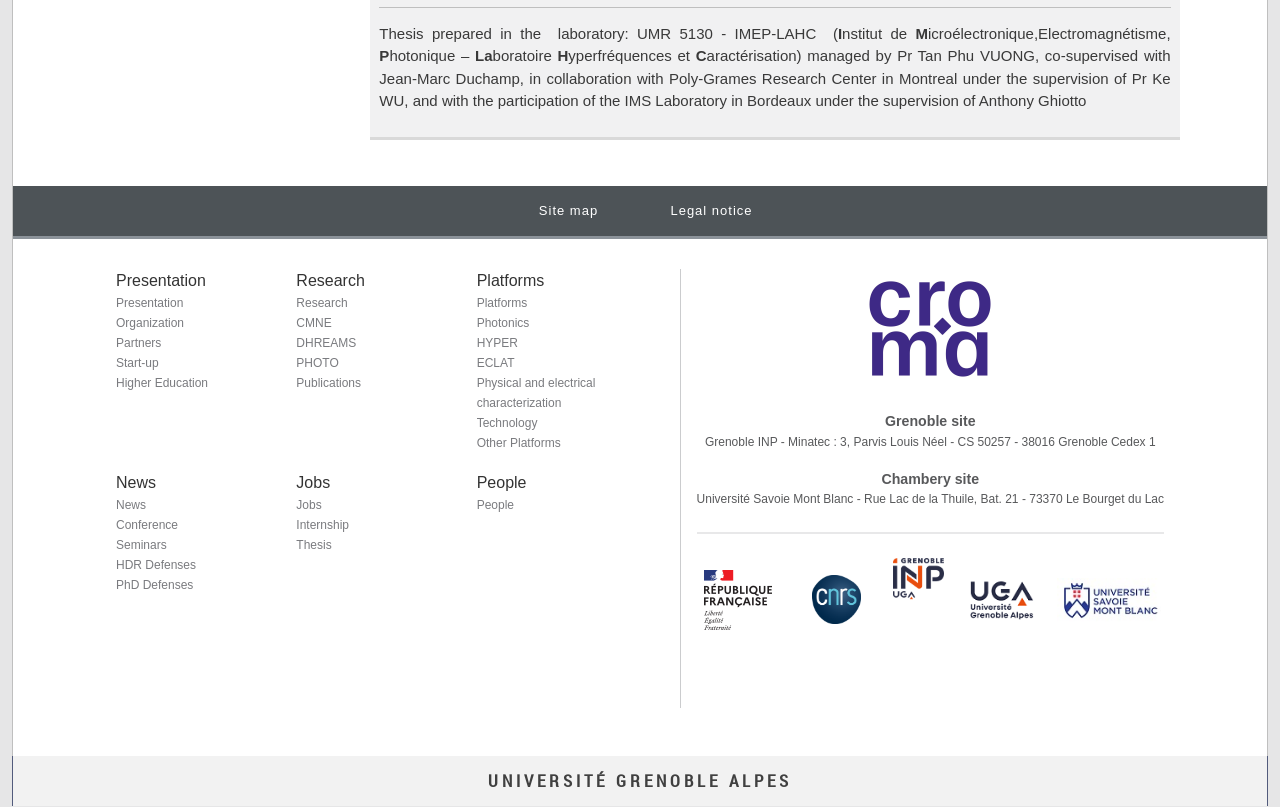What is the name of the university in Chambery?
Look at the image and answer with only one word or phrase.

Université Savoie Mont Blanc